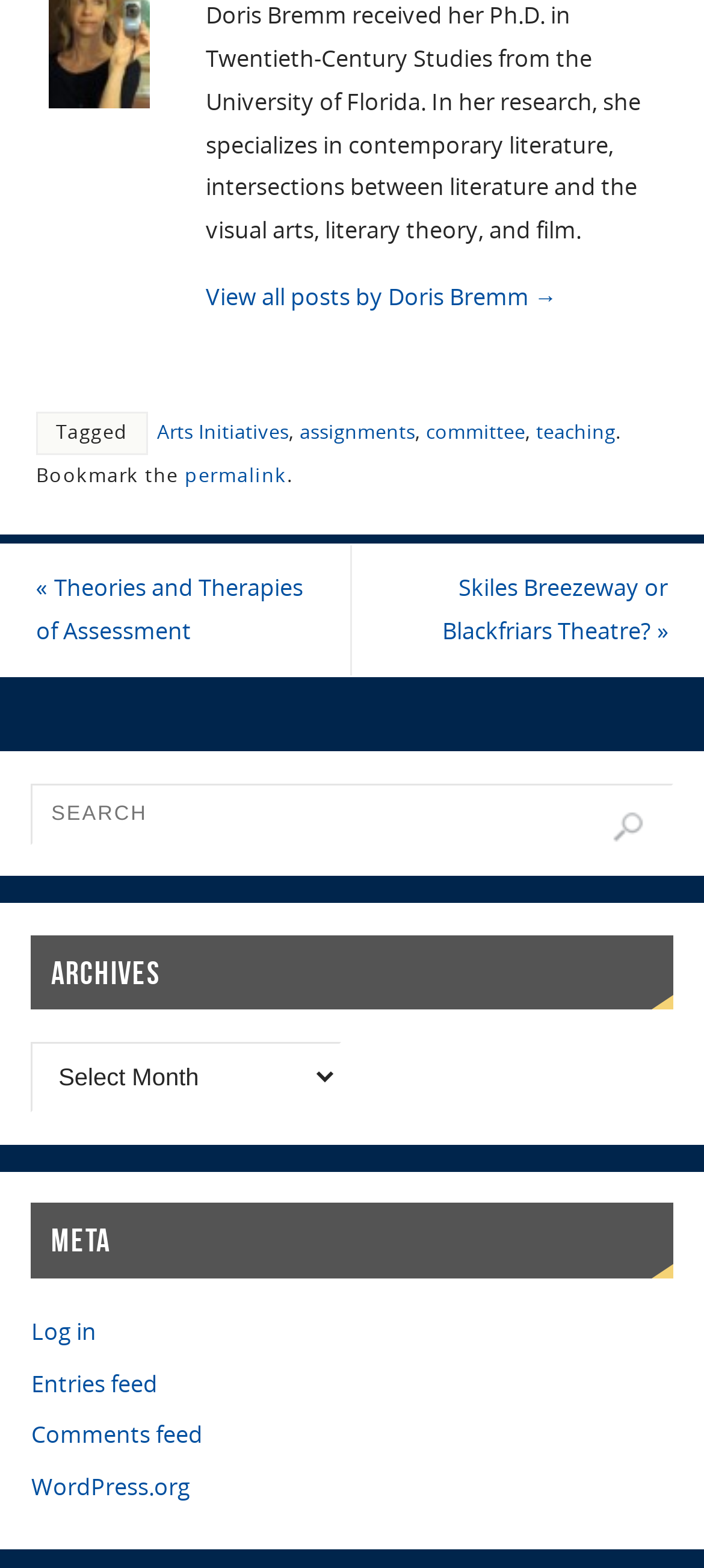What are the categories listed under 'Tagged'?
Refer to the screenshot and respond with a concise word or phrase.

Arts Initiatives, assignments, committee, teaching